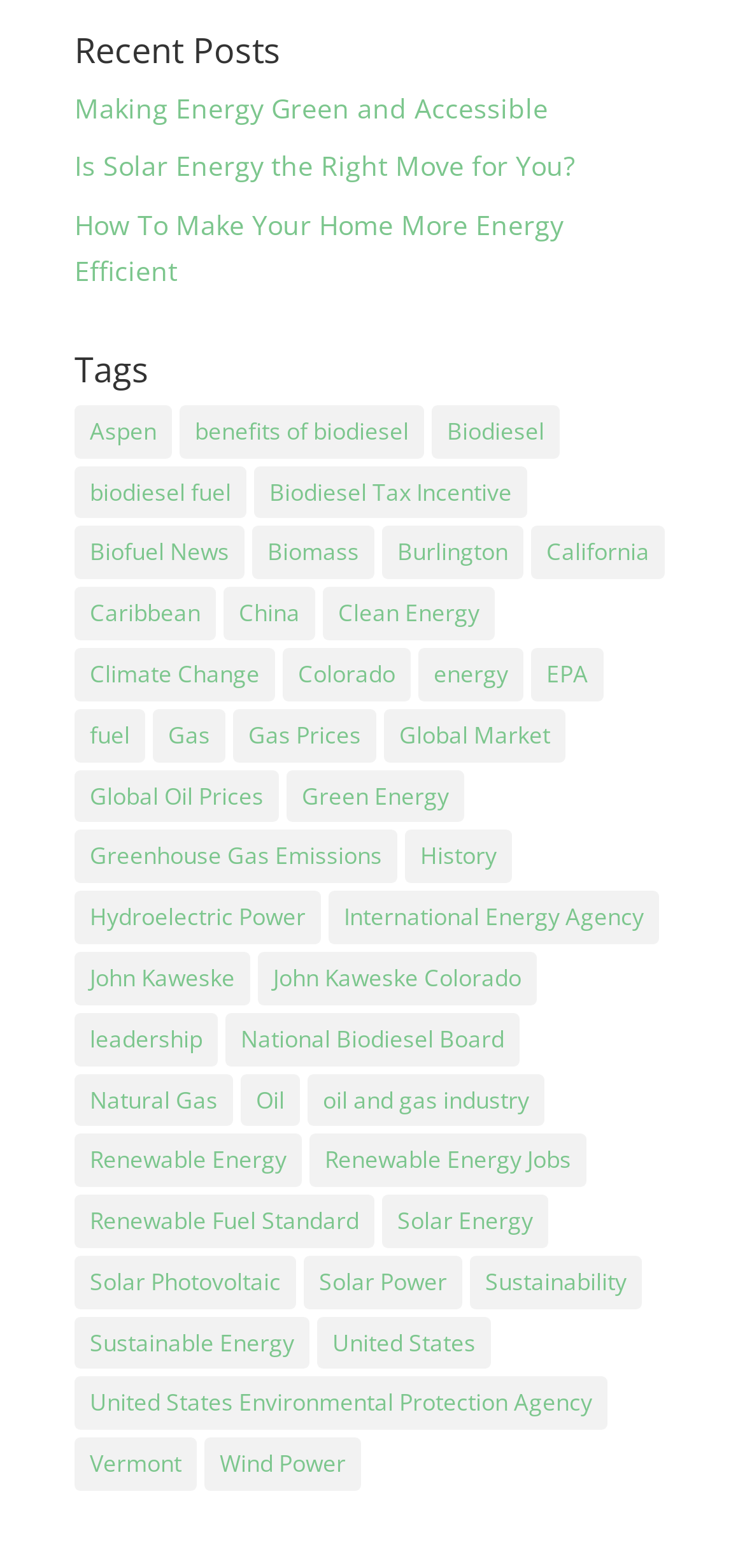Provide the bounding box coordinates of the HTML element this sentence describes: "Gas". The bounding box coordinates consist of four float numbers between 0 and 1, i.e., [left, top, right, bottom].

[0.205, 0.452, 0.303, 0.486]